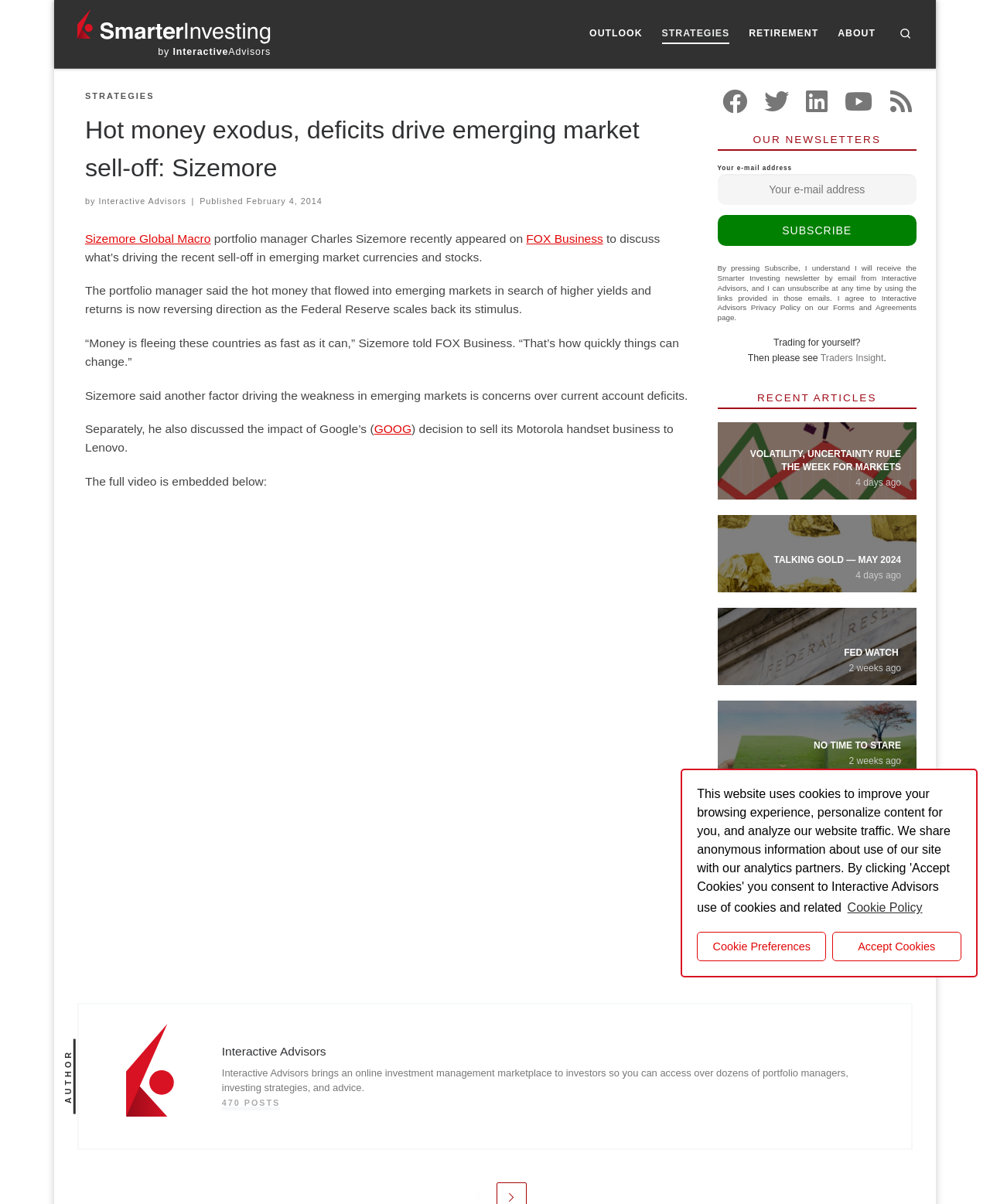Please identify the bounding box coordinates of the region to click in order to complete the given instruction: "Read the article about Sizemore Global Macro". The coordinates should be four float numbers between 0 and 1, i.e., [left, top, right, bottom].

[0.086, 0.192, 0.213, 0.203]